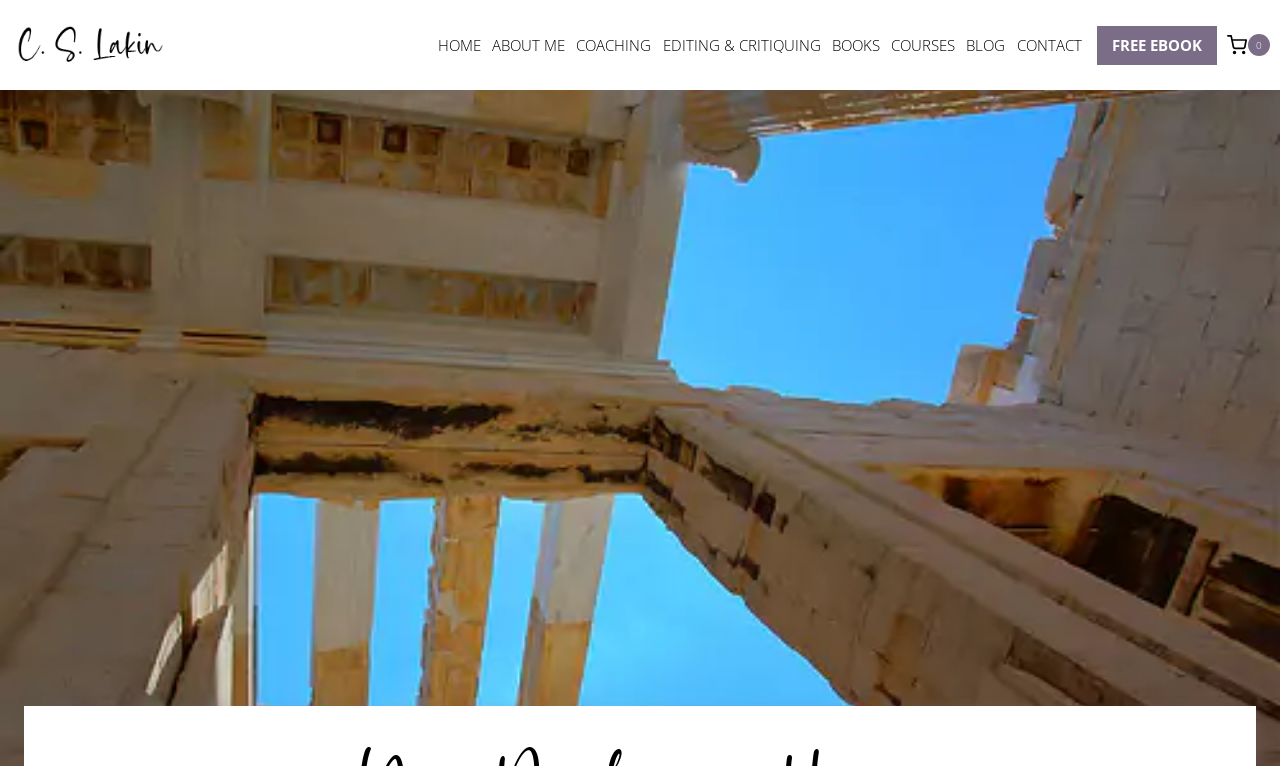Can you find and generate the webpage's heading?

Your Novel as a House